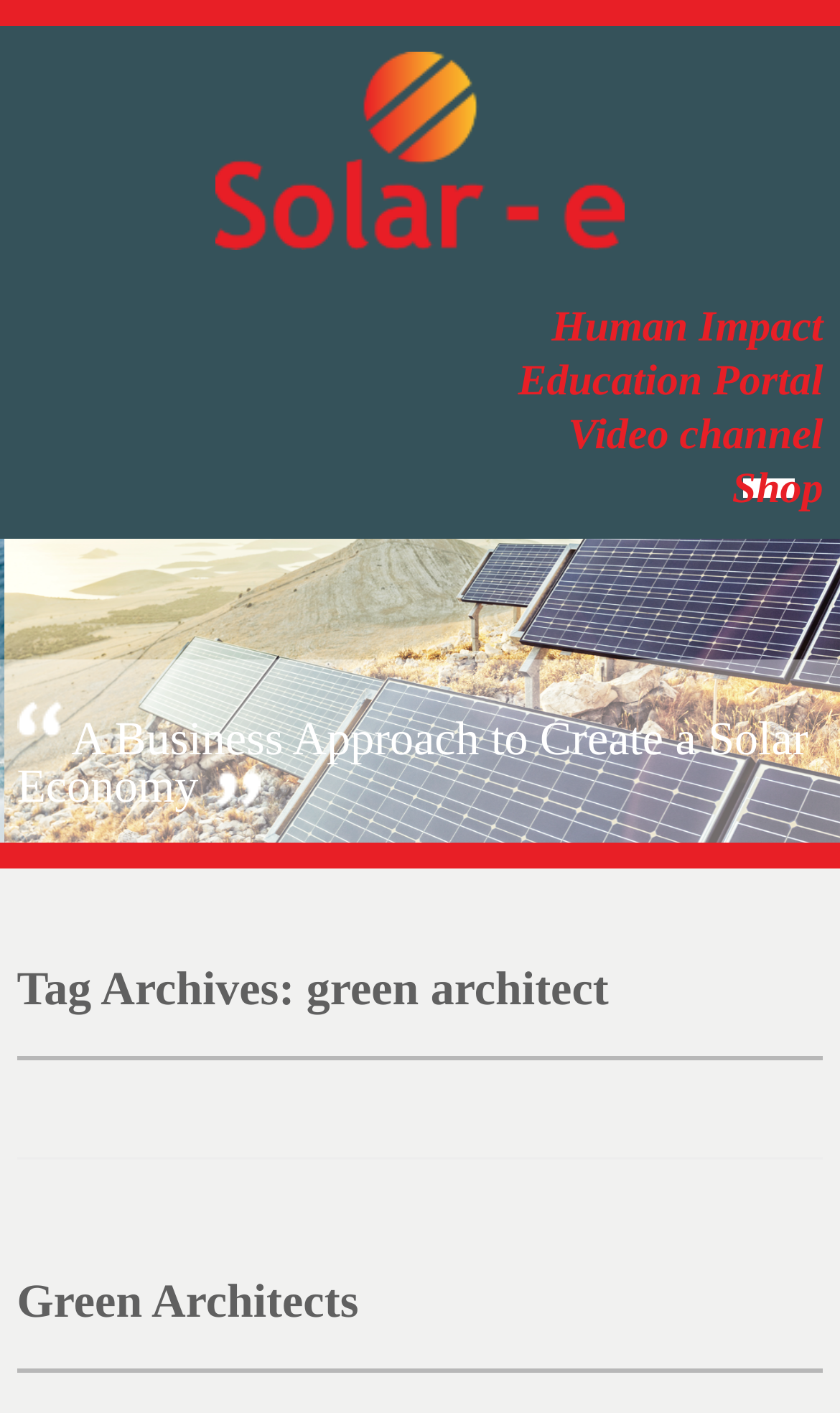Indicate the bounding box coordinates of the clickable region to achieve the following instruction: "Click on the 'Solar – E' link."

[0.256, 0.16, 0.744, 0.181]